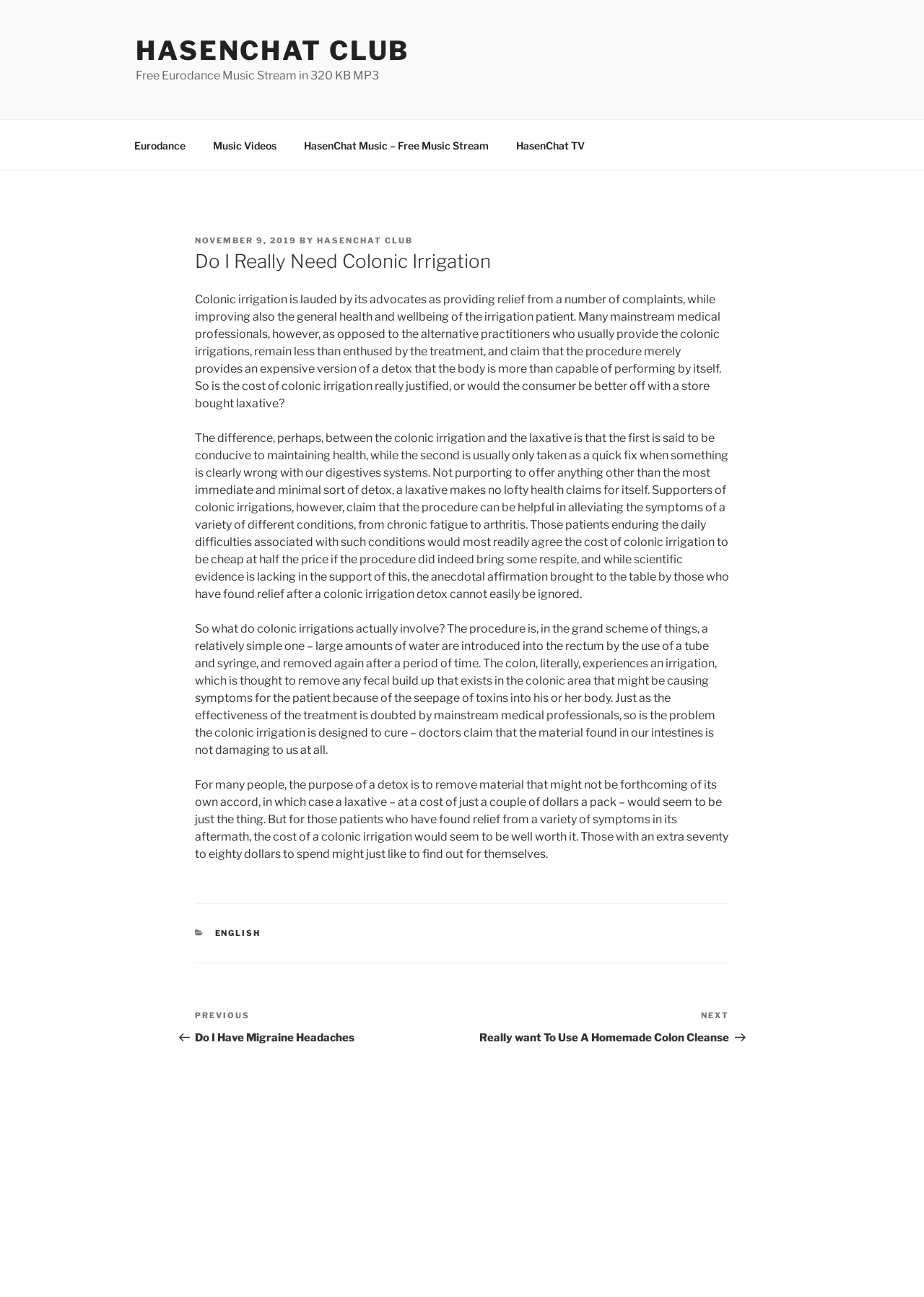What is the alternative to colonic irrigation? Refer to the image and provide a one-word or short phrase answer.

Laxative